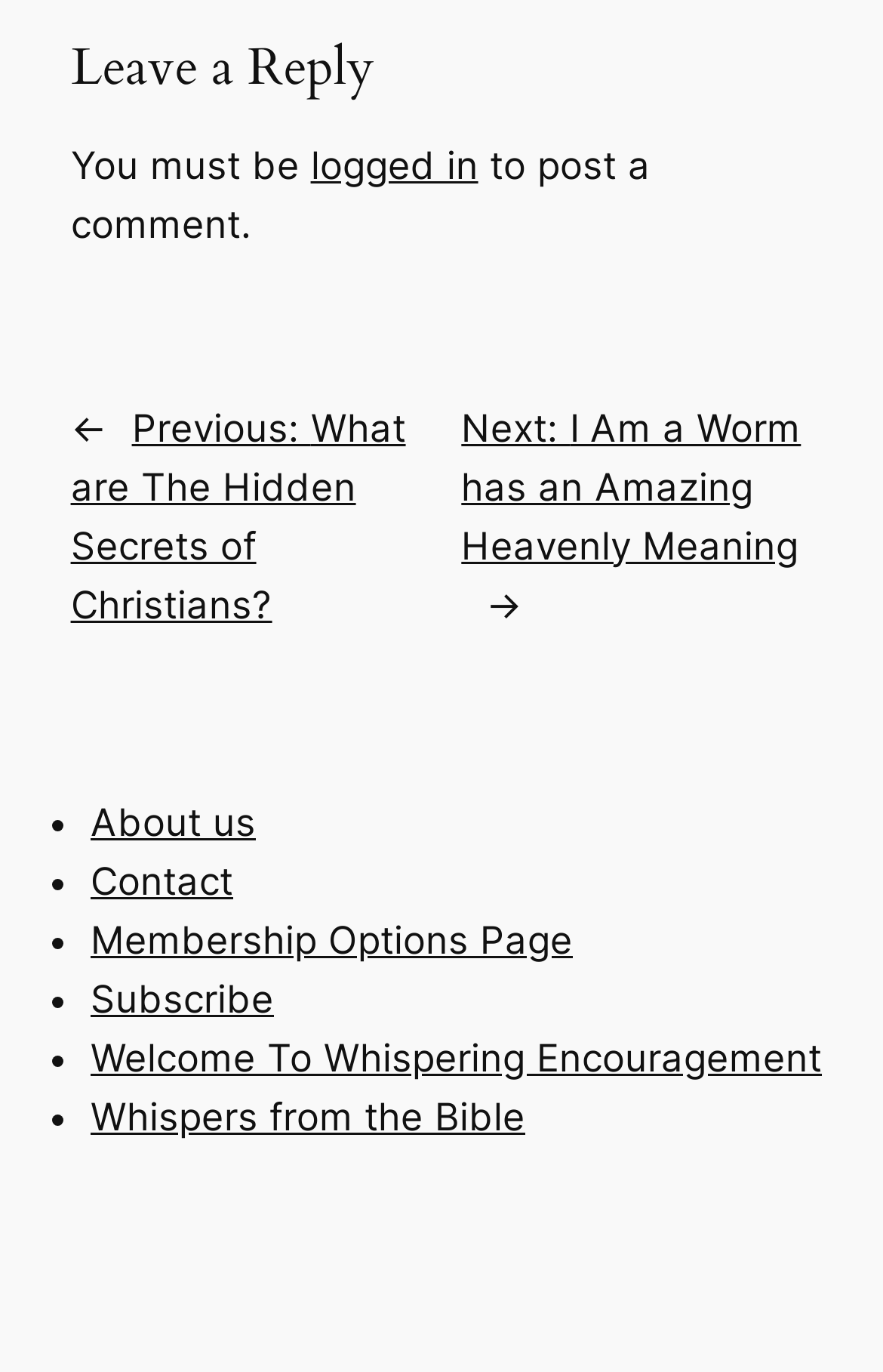Determine the bounding box coordinates of the clickable element to achieve the following action: 'Leave a reply'. Provide the coordinates as four float values between 0 and 1, formatted as [left, top, right, bottom].

[0.08, 0.027, 0.92, 0.072]